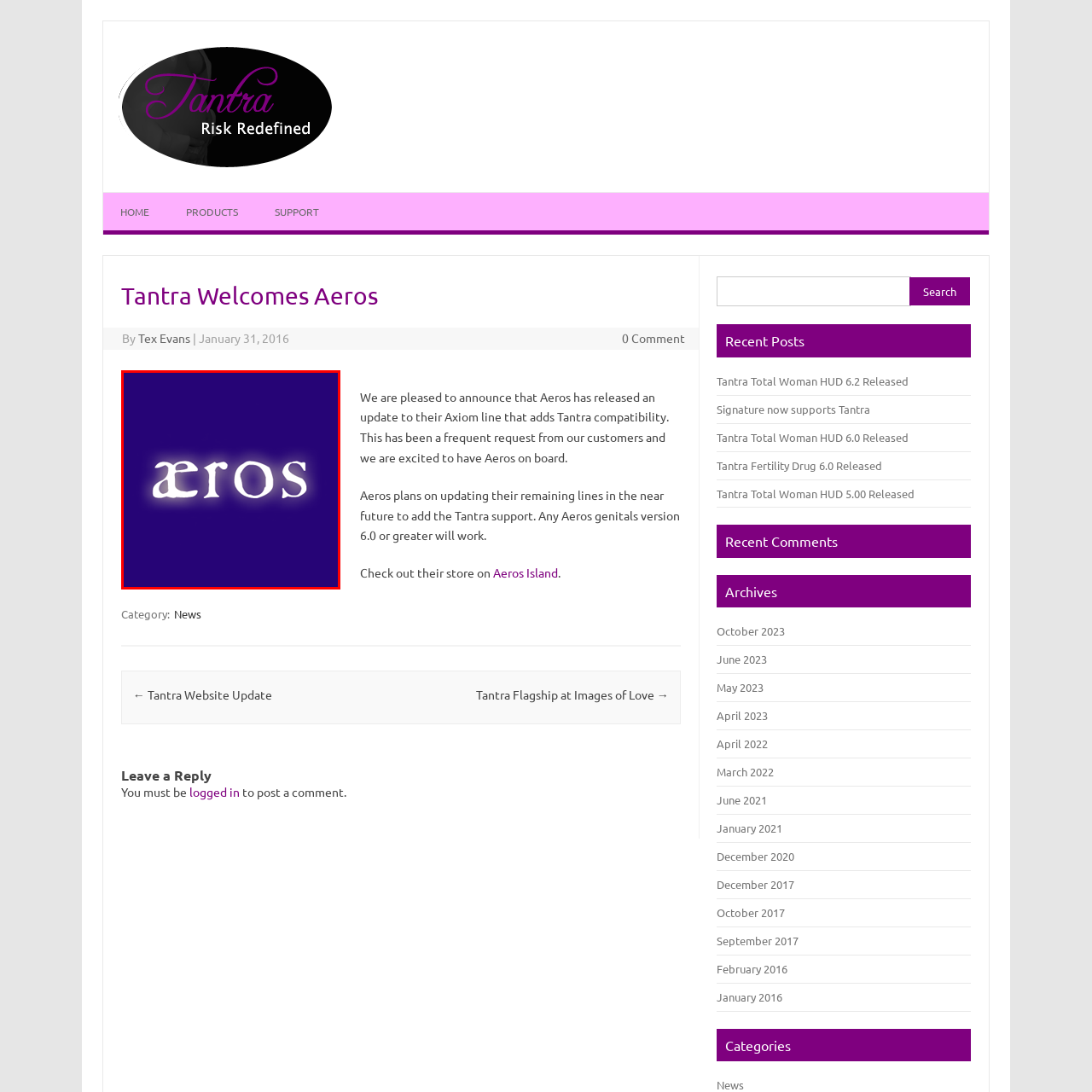Give a detailed account of the scene depicted in the image inside the red rectangle.

The image features the logo of "Aeros," presented in a stylized font against a deep purple background. The text is illuminated in a soft white glow, giving it a striking appearance that enhances its visibility and appeal. This logo is part of a post titled "Tantra Welcomes Aeros," indicating a collaboration or new initiative involving the Aeros brand, particularly in relation to their updated product line, which now includes compatibility with Tantra systems. The combination of elegant typography and bold color choice reflects the brand's modern identity and commitment to innovation.